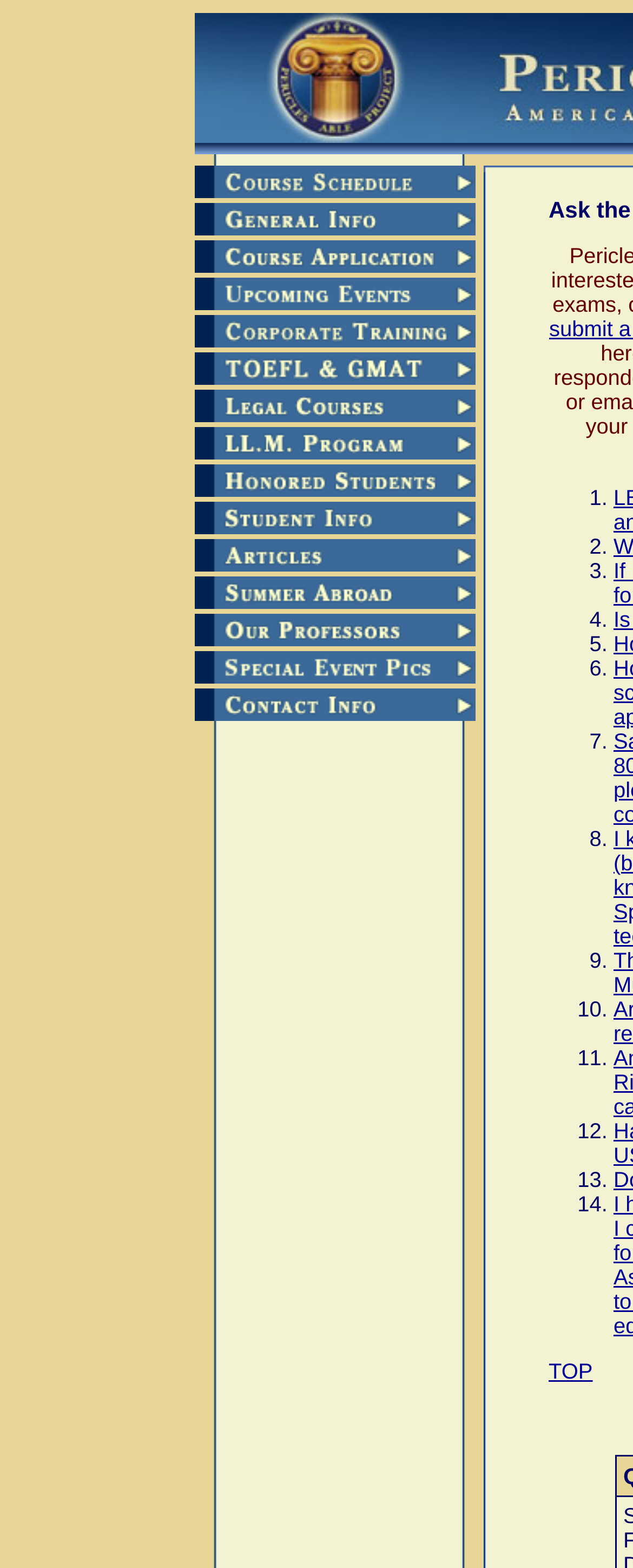How many images are there in the first layout table?
From the image, respond with a single word or phrase.

1